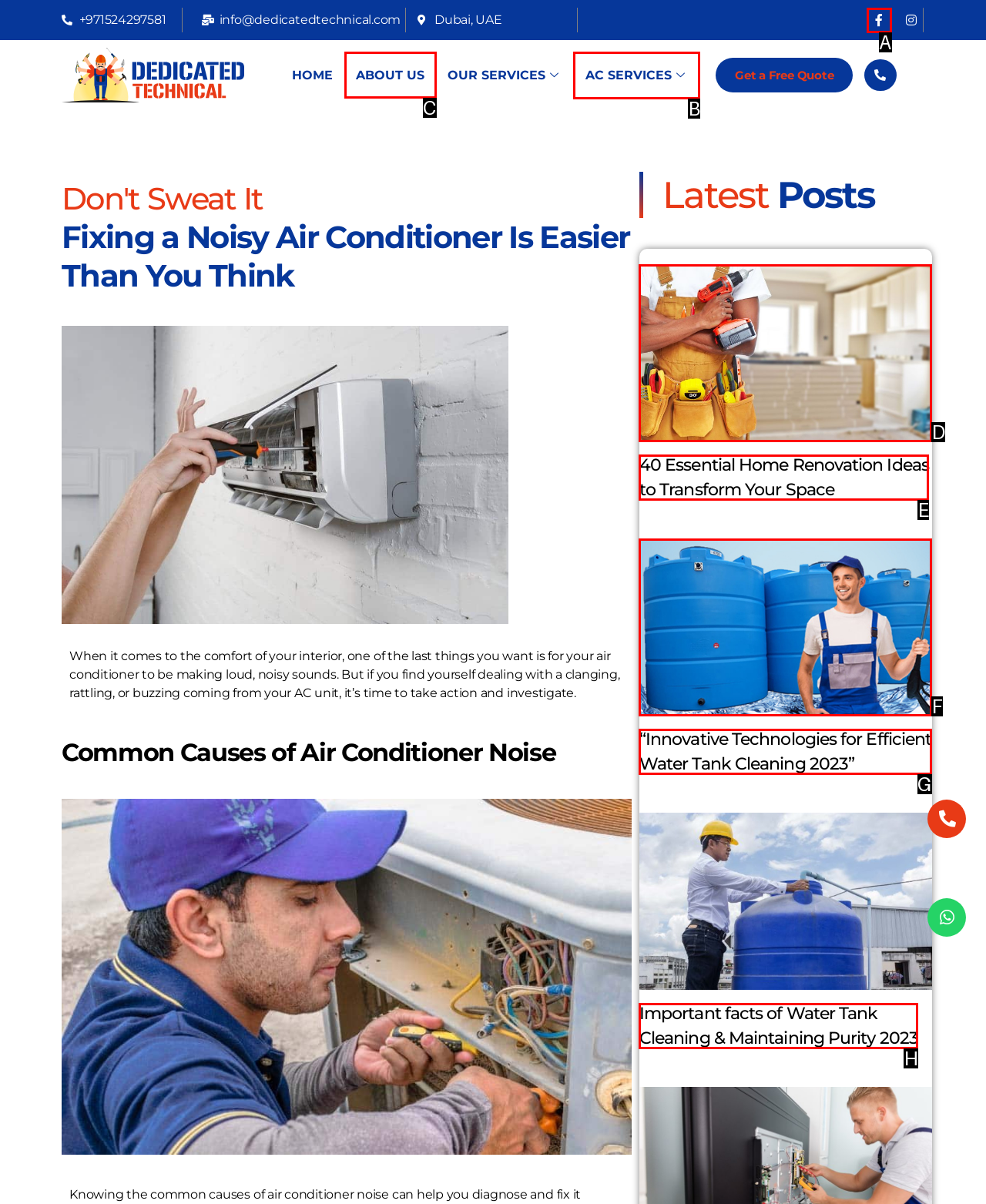For the task "Read about AC services", which option's letter should you click? Answer with the letter only.

B